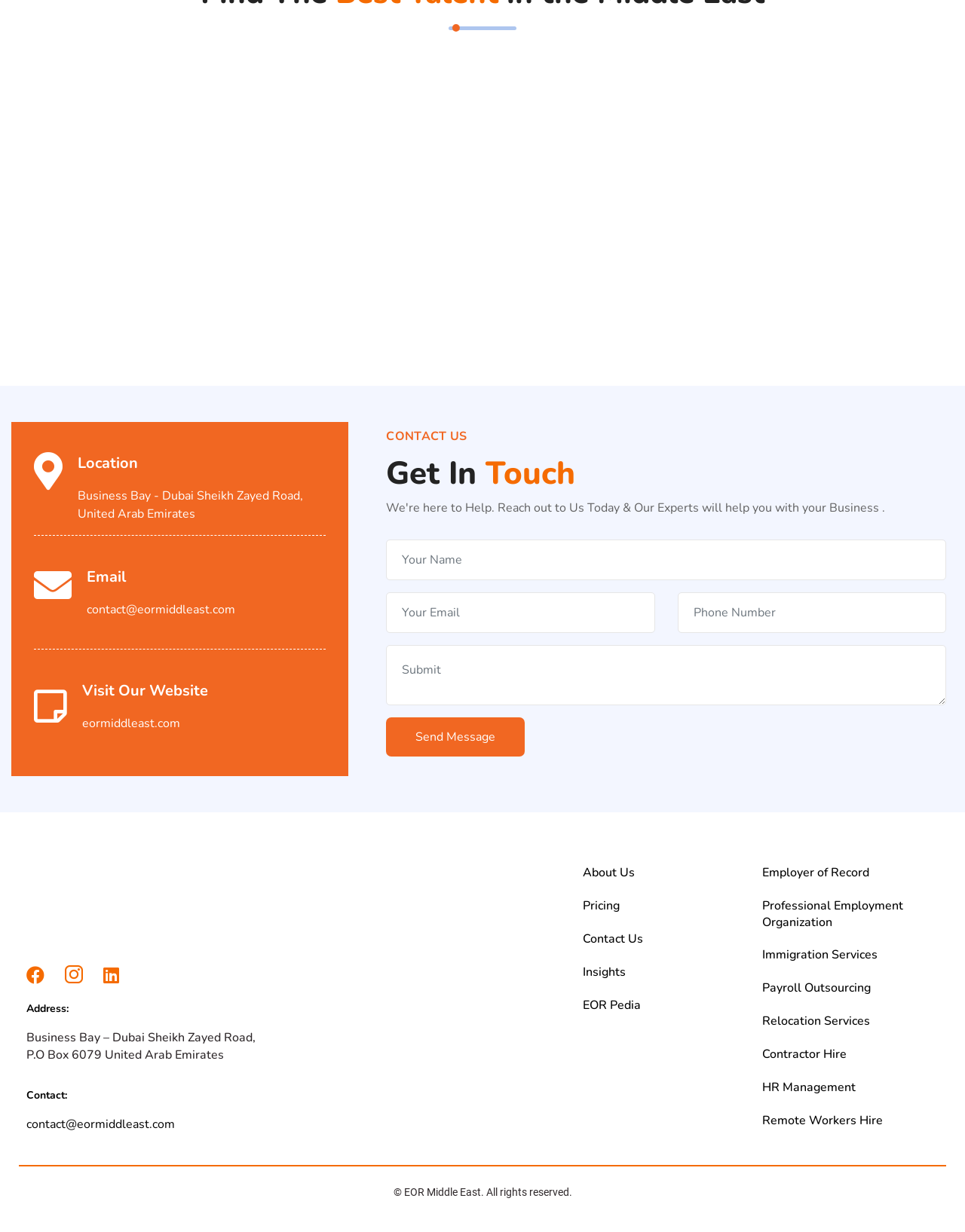Please identify the bounding box coordinates of the area I need to click to accomplish the following instruction: "Enter your name in the text box".

[0.4, 0.438, 0.98, 0.471]